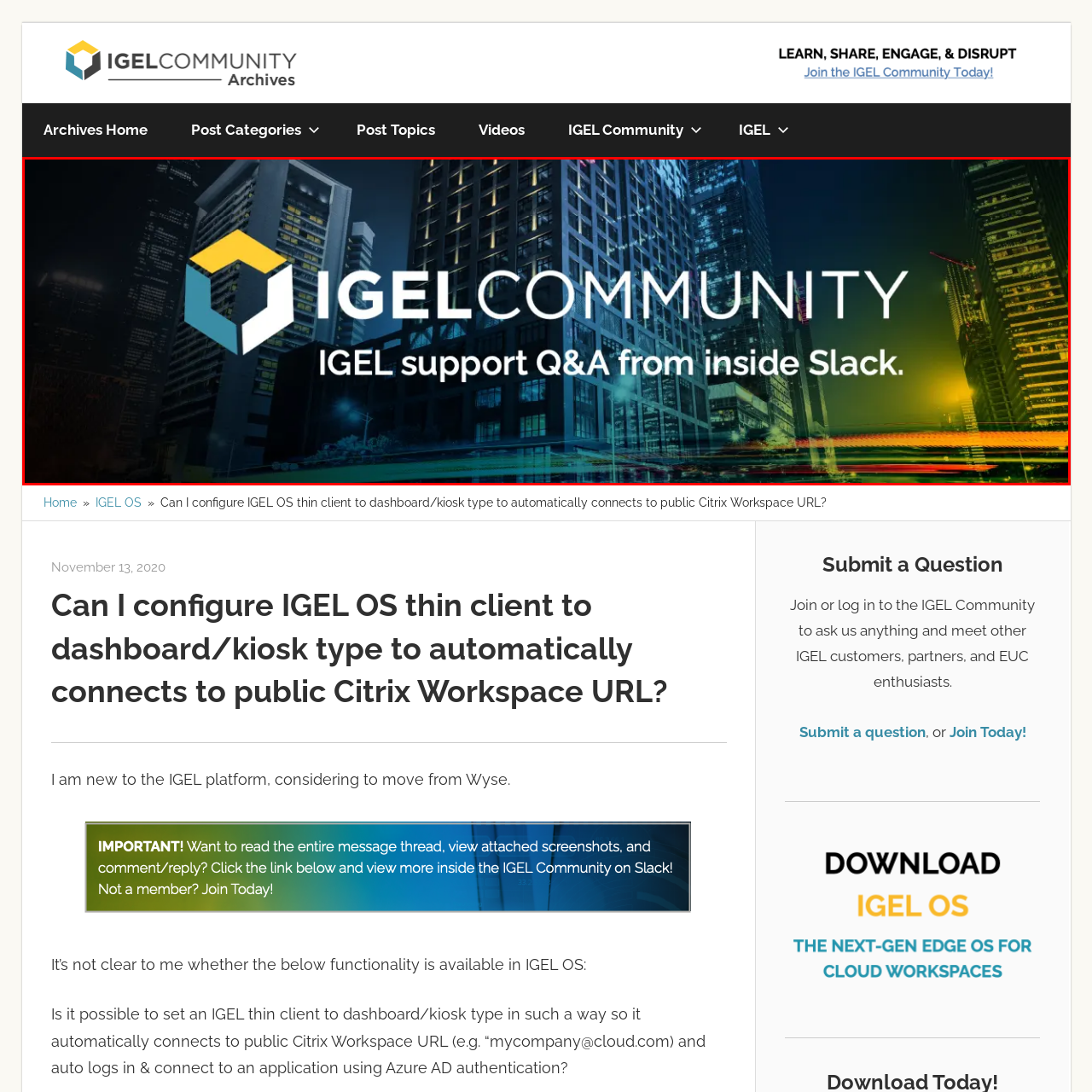Detail the features and components of the image inside the red outline.

The image showcases the "IGEL COMMUNITY" branding prominently set against a dynamic urban backdrop, featuring modern skyscrapers illuminated by city lights at dusk. The logo includes a stylized hexagonal design in a combination of yellow and blue, symbolizing collaboration and community spirit. Below the logo, the phrase "IGEL support Q&A from inside Slack" emphasizes the platform's commitment to providing direct support and interaction through the popular messaging application Slack. This visual representation highlights IGEL's focus on community engagement and support, inviting users to connect and share knowledge within the IGEL ecosystem.